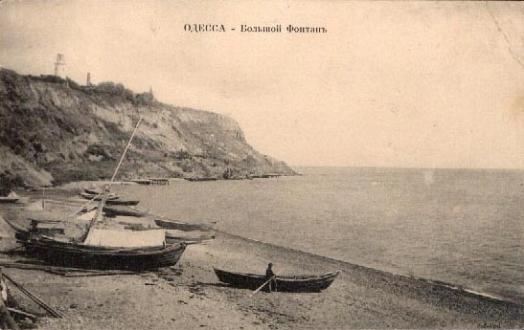What structure stands as a sentinel over the waters?
Please answer the question with as much detail as possible using the screenshot.

The caption describes the scene, mentioning that 'in the distance, a lighthouse stands as a sentinel over the waters', which implies that the lighthouse is a prominent structure overlooking the sea.